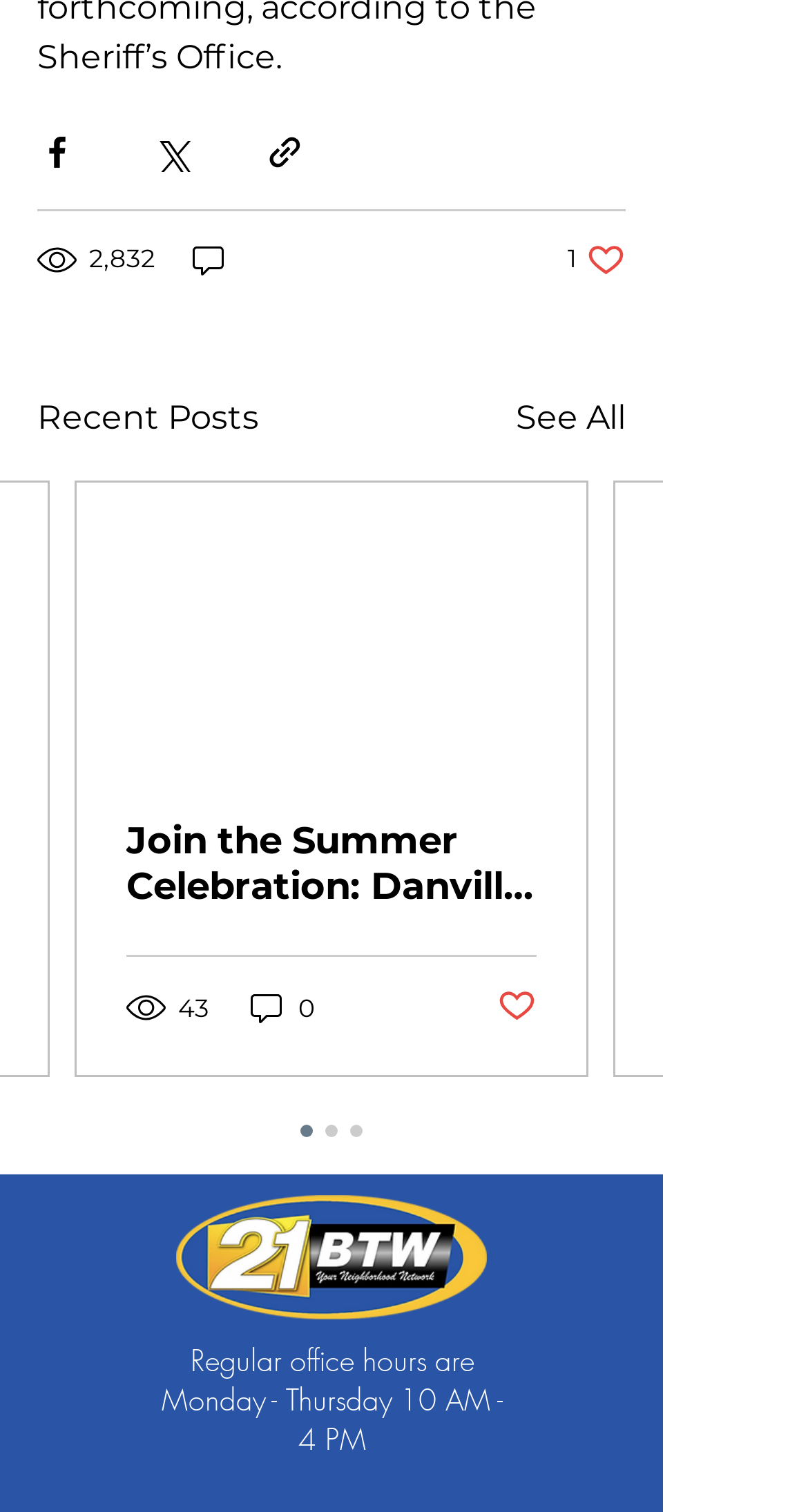Show the bounding box coordinates for the HTML element as described: "631".

[0.823, 0.653, 0.938, 0.679]